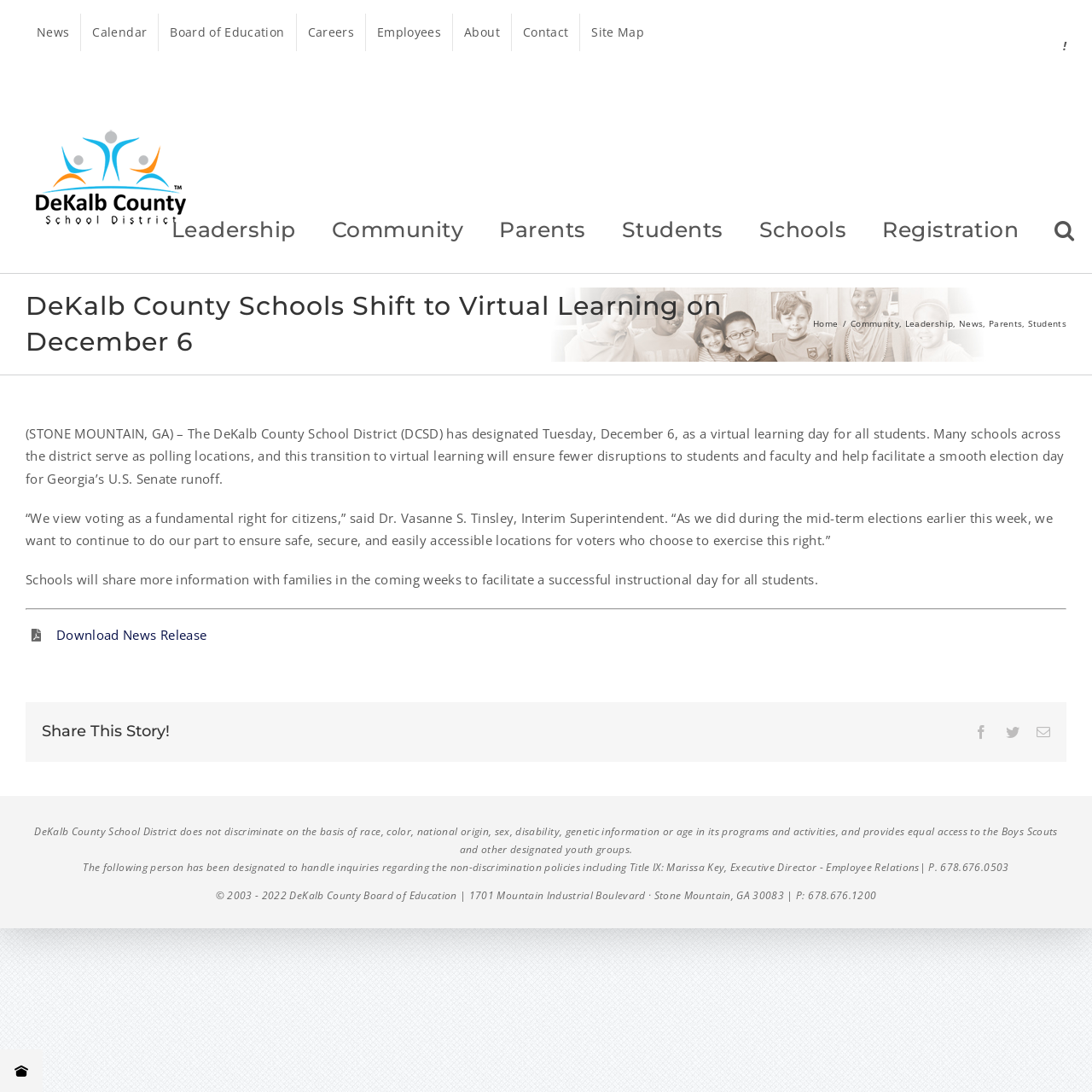Observe the image and answer the following question in detail: What is the role of many schools in DeKalb County School District?

According to the article, many schools across the district serve as polling locations, which is why the district is transitioning to virtual learning on December 6 to ensure fewer disruptions.